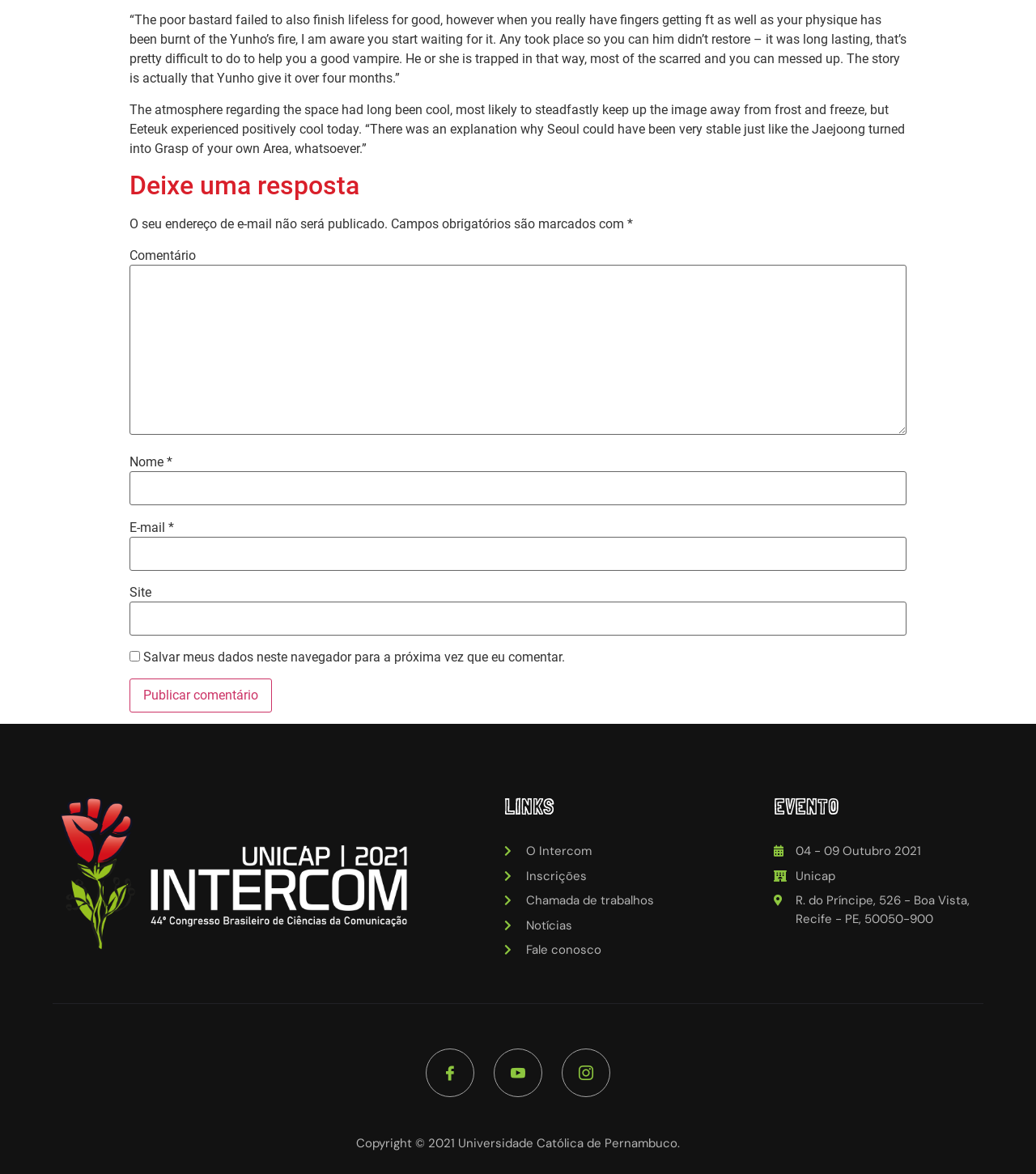Using the element description: "Inscrições", determine the bounding box coordinates for the specified UI element. The coordinates should be four float numbers between 0 and 1, [left, top, right, bottom].

[0.487, 0.739, 0.632, 0.754]